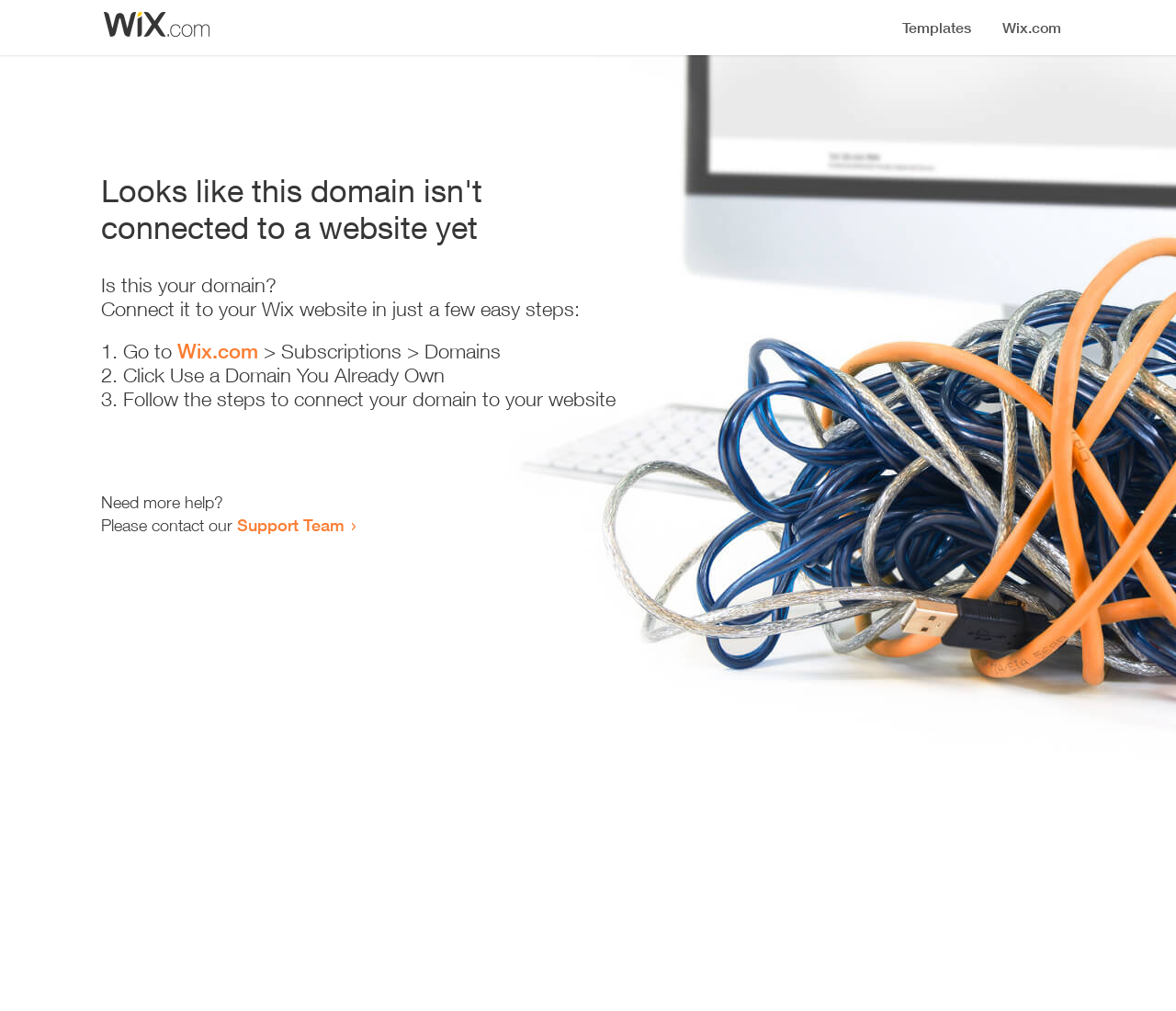What is the purpose of the webpage?
Provide a one-word or short-phrase answer based on the image.

Domain connection